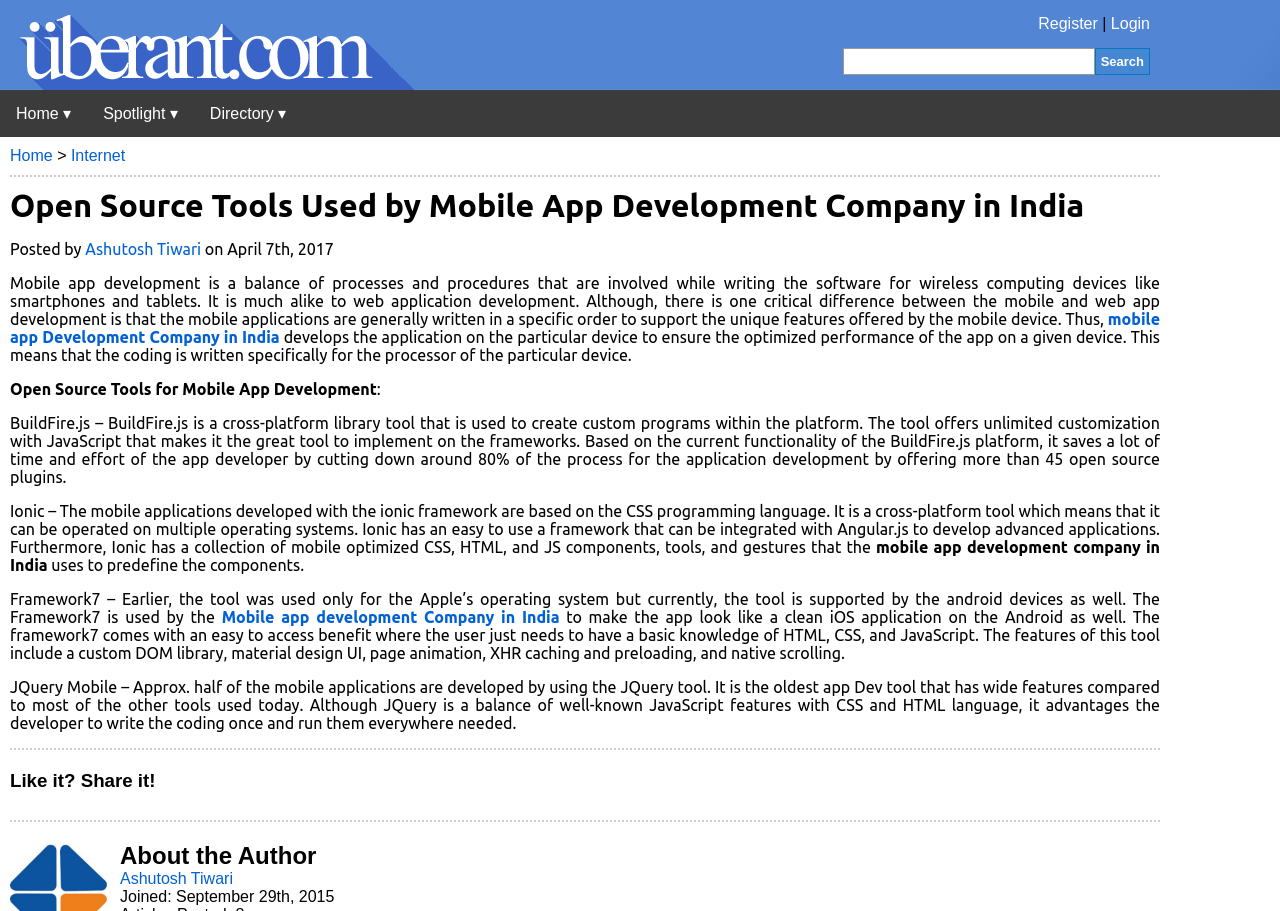Write an elaborate caption that captures the essence of the webpage.

The webpage is about open source tools used by mobile app development companies in India. At the top, there is a navigation bar with links to "Register", "Login", and "Uberant", accompanied by a search bar. Below the navigation bar, there is a menu with buttons for "Home", "Spotlight", and "Directory", each with a dropdown arrow.

The main content of the page is divided into sections. The first section has a heading "Open Source Tools Used by Mobile App Development Company in India" and a brief introduction to mobile app development. The introduction explains that mobile app development involves a balance of processes and procedures to write software for wireless computing devices like smartphones and tablets.

The next section lists open source tools for mobile app development, including BuildFire.js, Ionic, Framework7, and JQuery Mobile. Each tool is described in detail, including its features and benefits. For example, BuildFire.js is a cross-platform library tool that offers unlimited customization with JavaScript, while Ionic is a cross-platform tool that uses CSS programming language and has an easy-to-use framework.

The page also includes a section with a heading "Like it? Share it!" and another section with a heading "About the Author", which provides information about the author, Ashutosh Tiwari, including a link to his profile and his join date.

Throughout the page, there are links to related topics, such as "mobile app Development Company in India", and a few images, including the Uberant logo. The overall layout is organized, with clear headings and concise text, making it easy to read and understand.